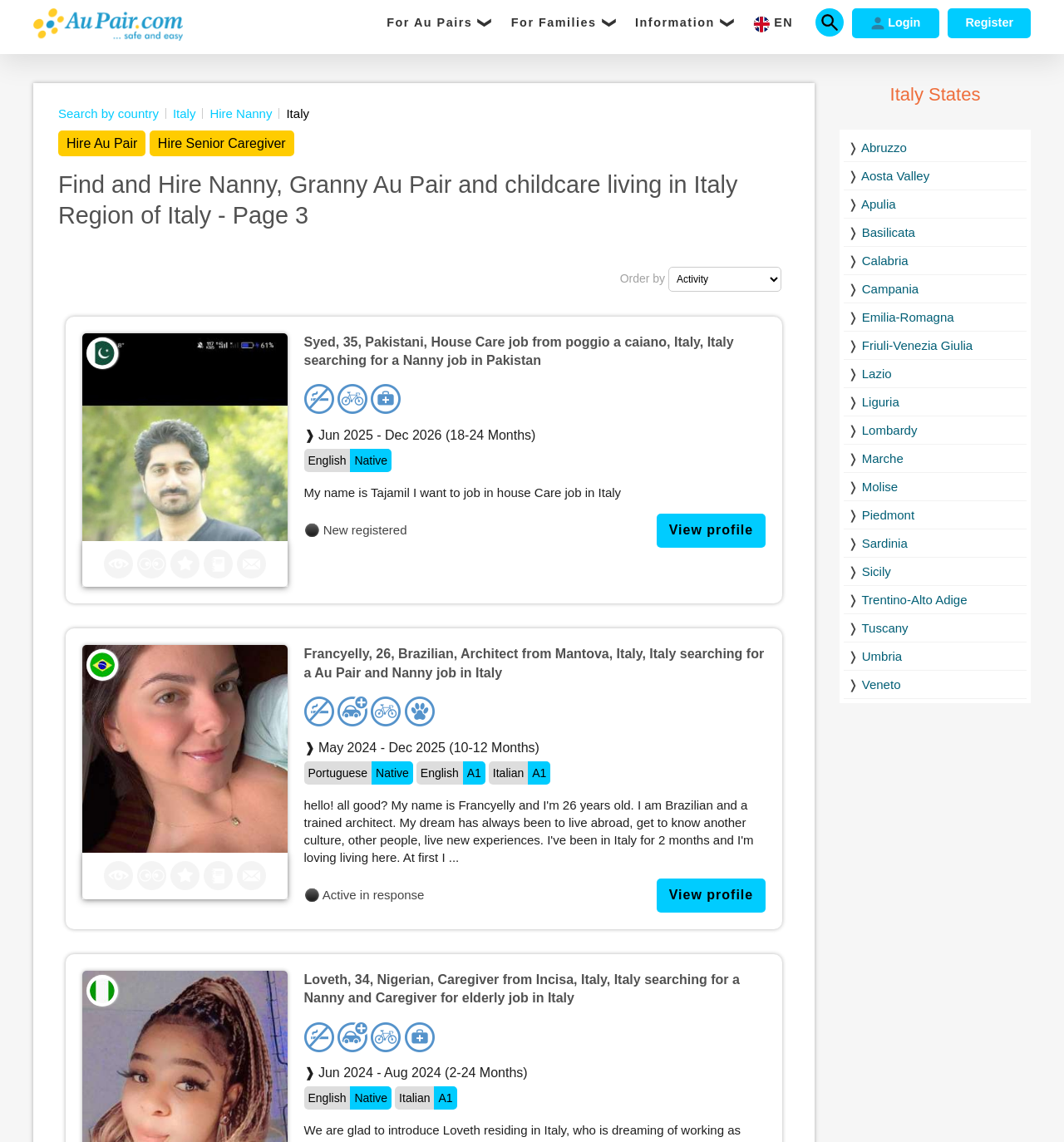Please use the details from the image to answer the following question comprehensively:
What is the purpose of this webpage?

Based on the webpage's content, it appears to be a platform for families to find and hire nannies, au pairs, and caregivers living in Italy. The webpage displays a list of profiles, each with information about the individual's background, skills, and availability.